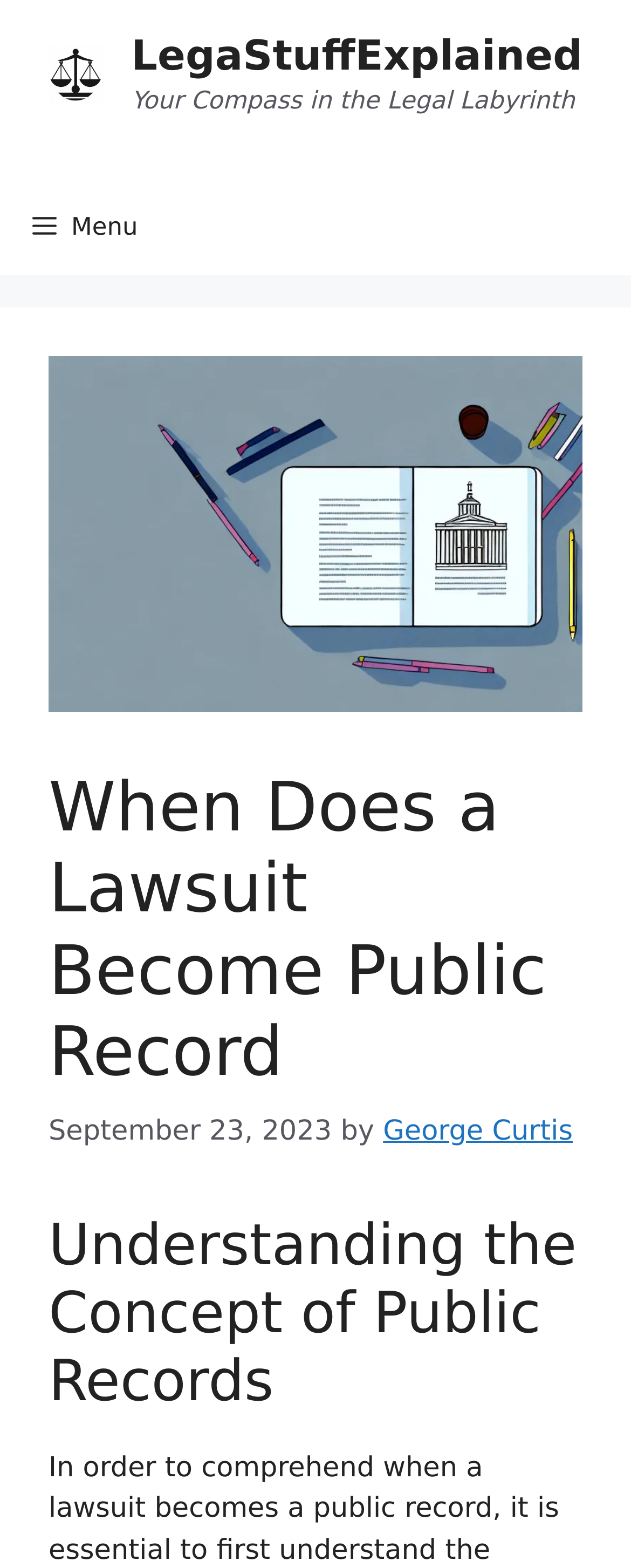Generate a comprehensive description of the webpage content.

The webpage is about understanding when a lawsuit becomes a public record and its impact on privacy. At the top of the page, there is a banner with a logo and a link to "LegaStuffExplained" on the left side, accompanied by an image of the logo. On the right side of the banner, there is a link to "LegaStuffExplained" again, and a static text "Your Compass in the Legal Labyrinth" below it.

Below the banner, there is a navigation menu with a button labeled "Menu" on the left side, which is not expanded. On the right side of the navigation menu, there is a large image of a courthouse with an open book in the foreground.

The main content of the page is divided into sections. The first section has a heading "When Does a Lawsuit Become Public Record" at the top, followed by a timestamp "September 23, 2023" and a byline "by George Curtis". Below this section, there is another heading "Understanding the Concept of Public Records".